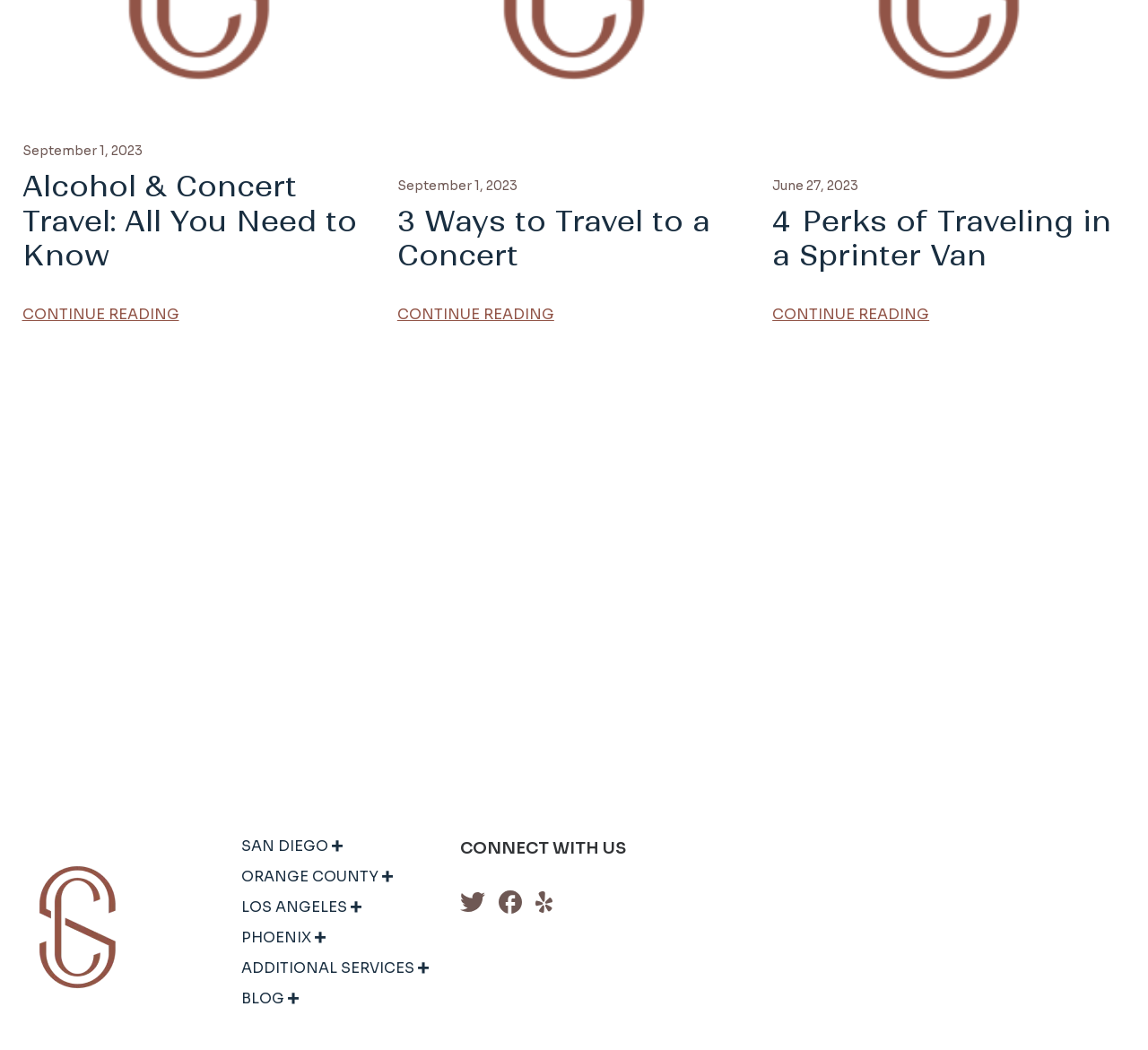Given the element description, predict the bounding box coordinates in the format (top-left x, top-left y, bottom-right x, bottom-right y). Make sure all values are between 0 and 1. Here is the element description: title="Stay Classy Black Car Service"

[0.019, 0.88, 0.115, 0.898]